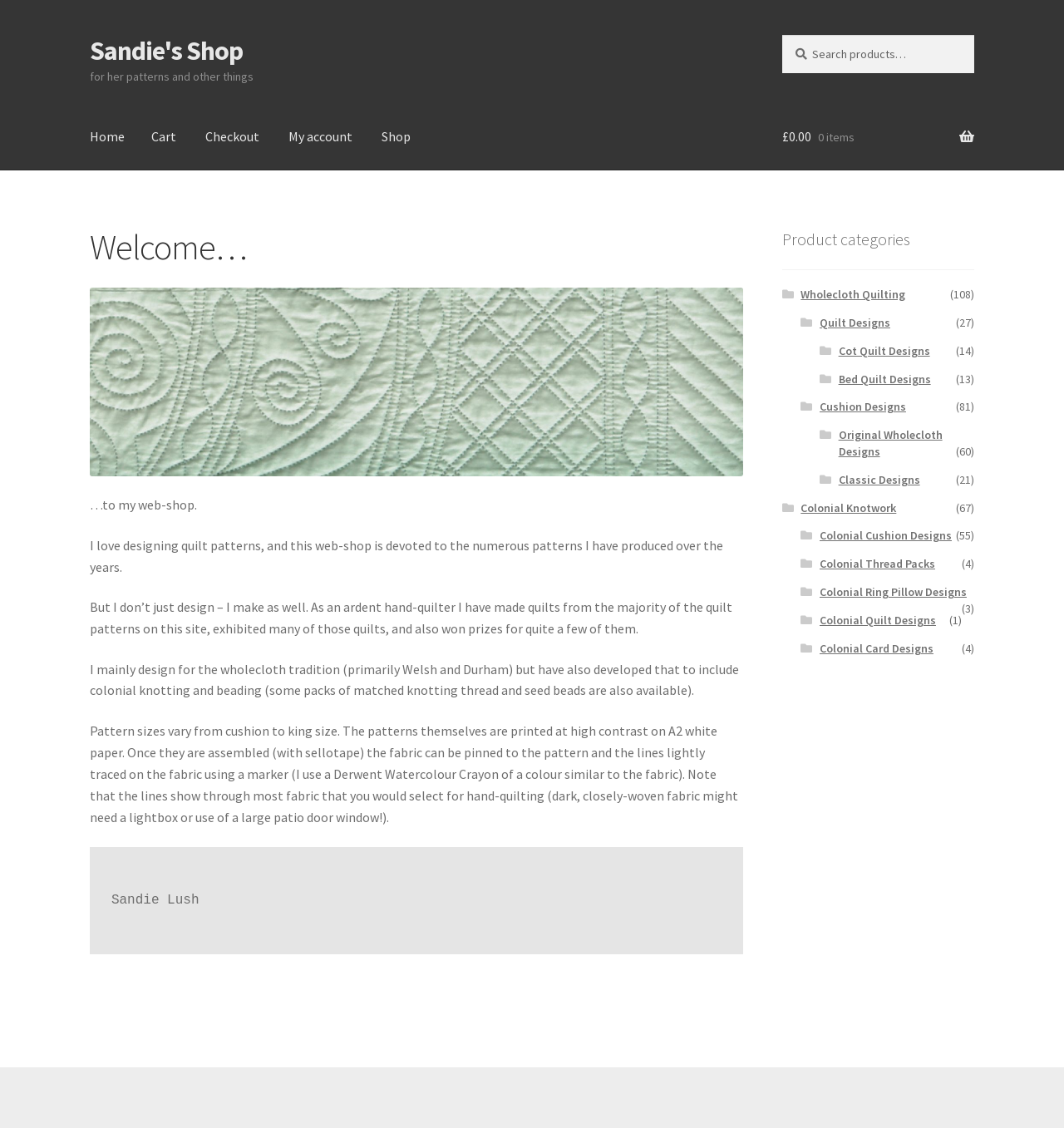Please identify the bounding box coordinates of the element on the webpage that should be clicked to follow this instruction: "Go to Home page". The bounding box coordinates should be given as four float numbers between 0 and 1, formatted as [left, top, right, bottom].

[0.072, 0.093, 0.13, 0.15]